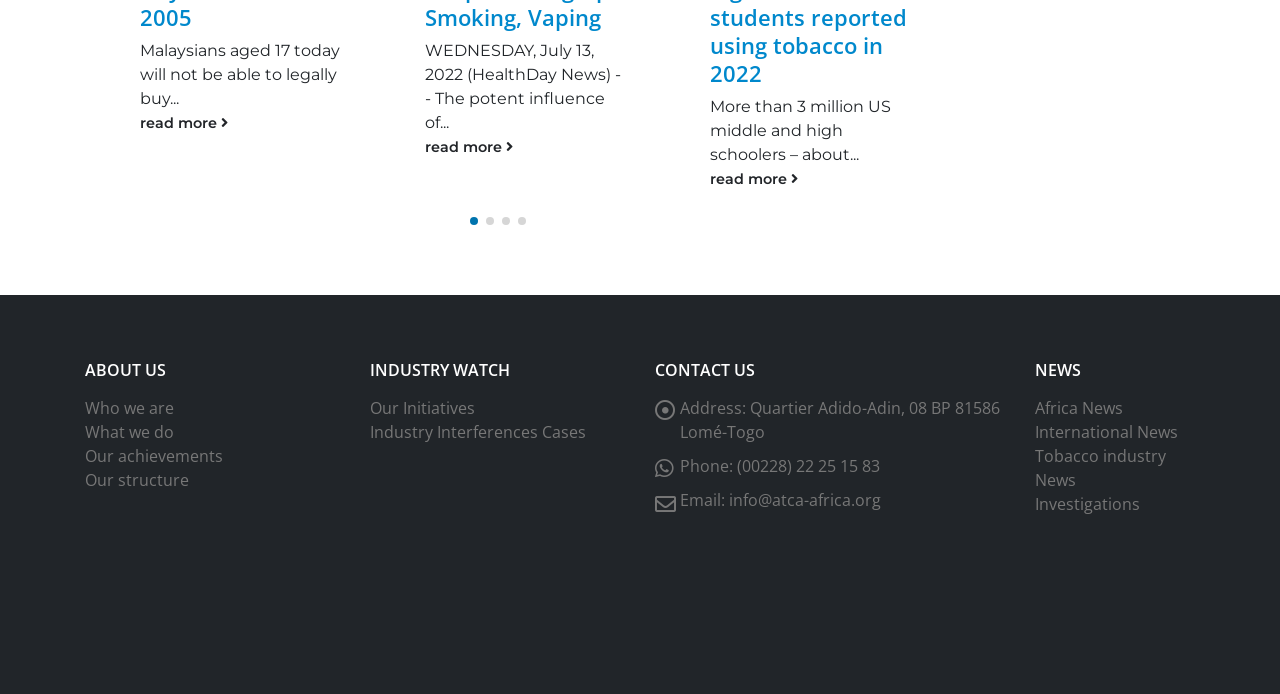Identify the bounding box coordinates of the area that should be clicked in order to complete the given instruction: "explore Industry Interferences Cases". The bounding box coordinates should be four float numbers between 0 and 1, i.e., [left, top, right, bottom].

[0.289, 0.607, 0.458, 0.639]